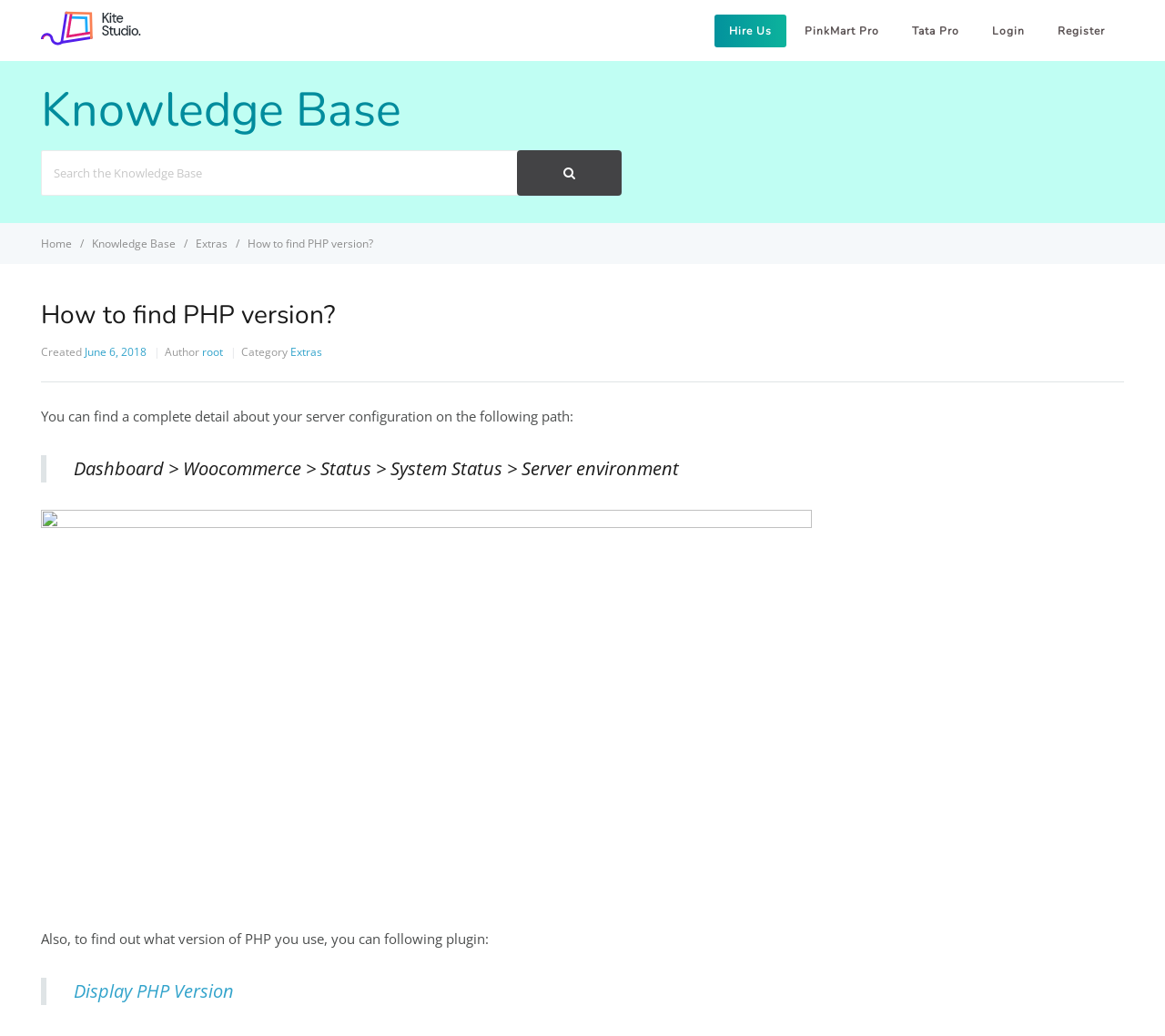How many links are there in the top navigation bar?
Please answer the question with a detailed response using the information from the screenshot.

The top navigation bar has links to 'Hire Us', 'PinkMart Pro', 'Tata Pro', 'Login', and 'Register', which makes a total of 5 links.